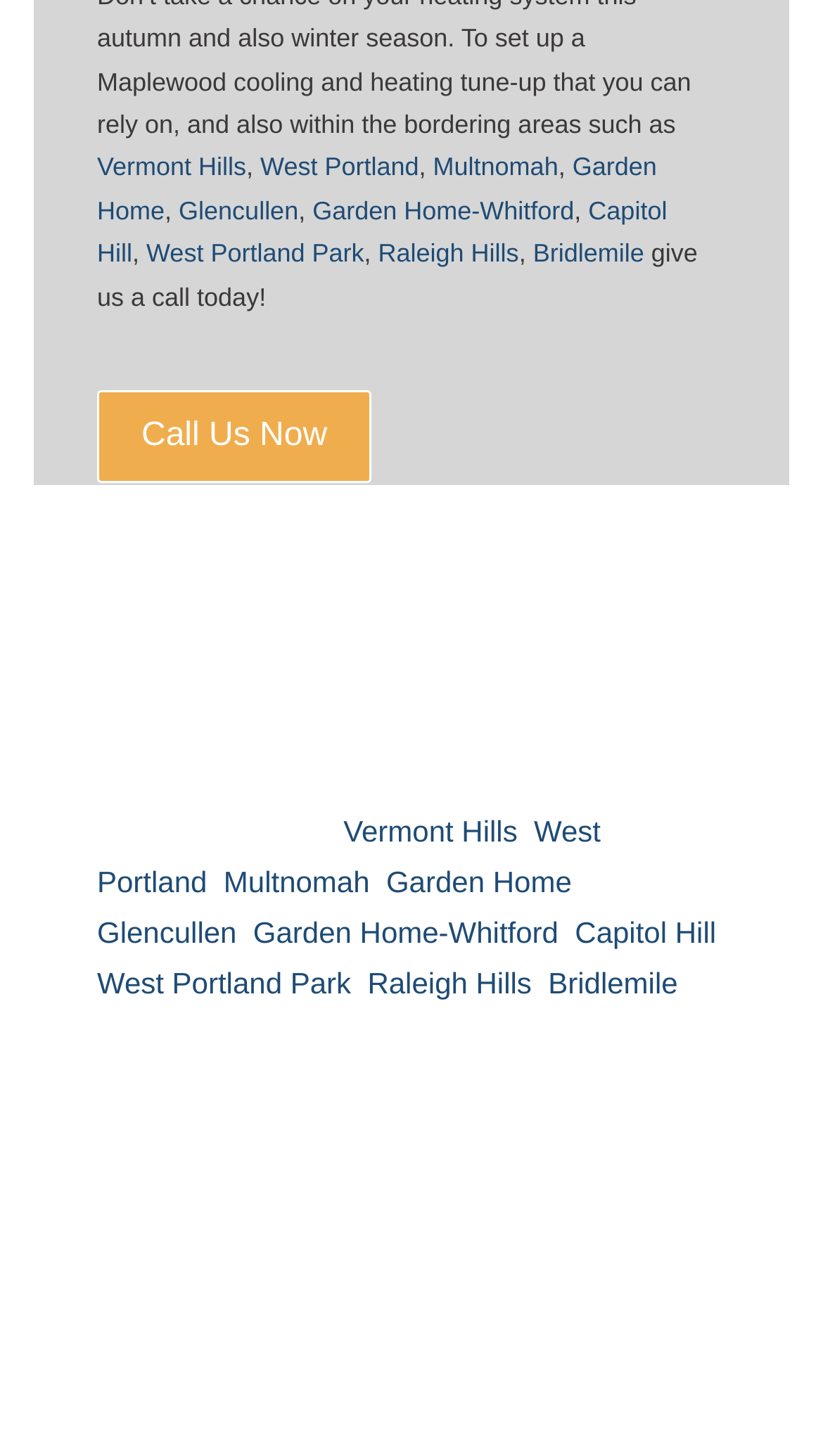Please identify the bounding box coordinates of the clickable element to fulfill the following instruction: "Click on WORKING AT DKP". The coordinates should be four float numbers between 0 and 1, i.e., [left, top, right, bottom].

None